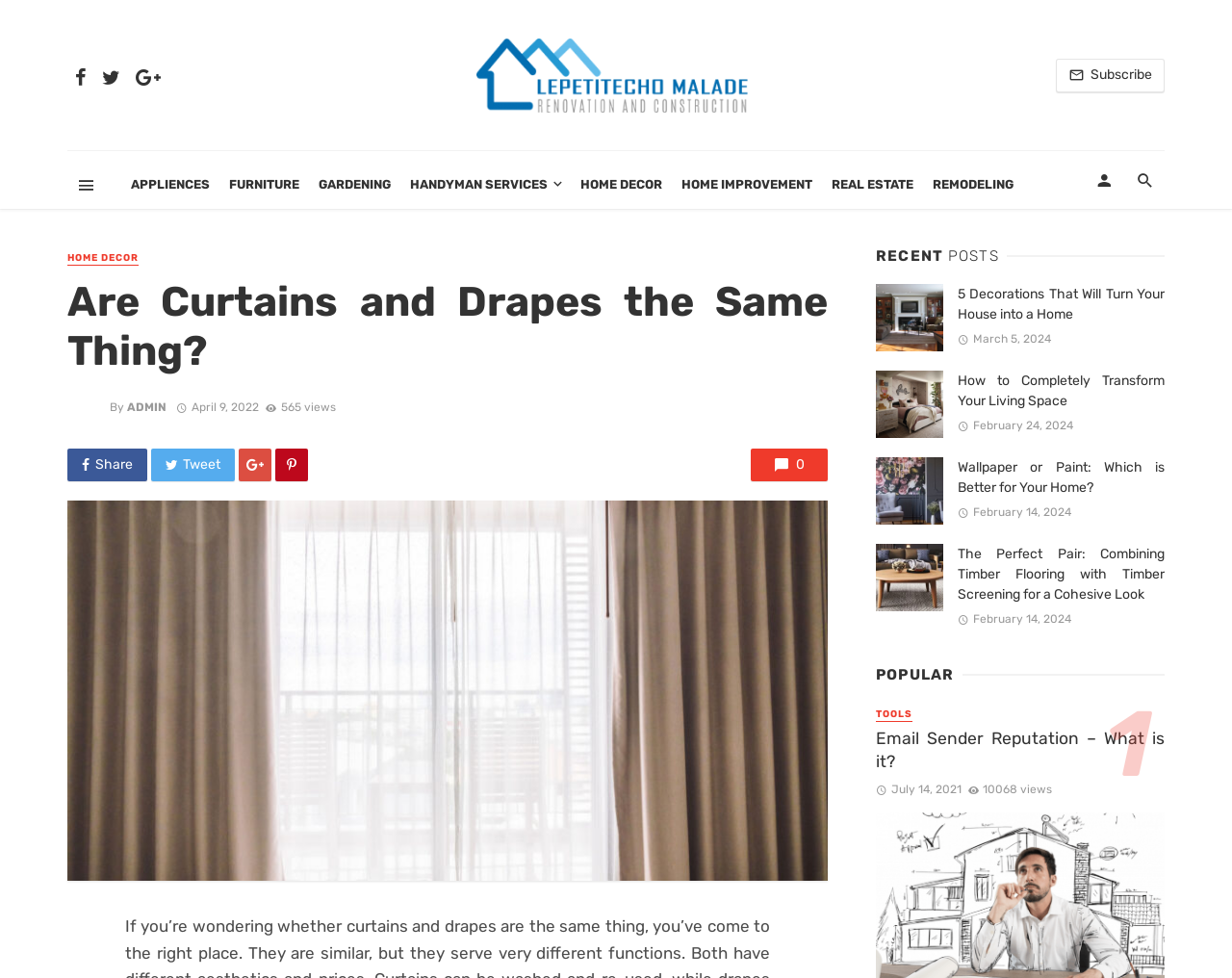Provide an in-depth caption for the contents of the webpage.

This webpage is about a blog post titled "Are Curtains and Drapes the Same Thing?" from Lepetitecho Malade. At the top, there is a logo on the left and a subscribe button on the right. Below the logo, there are several links to different categories, including APPLIENCES, FURNITURE, GARDENING, and more.

The main content of the page is divided into two sections. On the left, there is a header with the title of the blog post, followed by the author's name and a timestamp. Below that, there is a large image related to the blog post. On the right, there are several social media sharing buttons.

Below the main content, there are three sections: RECENT POSTS, POPULAR, and another section with a heading that is not explicitly stated. In the RECENT POSTS section, there are four articles with images, titles, and timestamps. Each article has a link to read more. In the POPULAR section, there is one article with a title, link, and timestamp. The third section has one article with a title, link, and timestamp, but it appears to be a different type of content.

Throughout the page, there are several icons and images, including a logo, social media icons, and images related to the blog posts. The overall layout is organized, with clear headings and concise text.